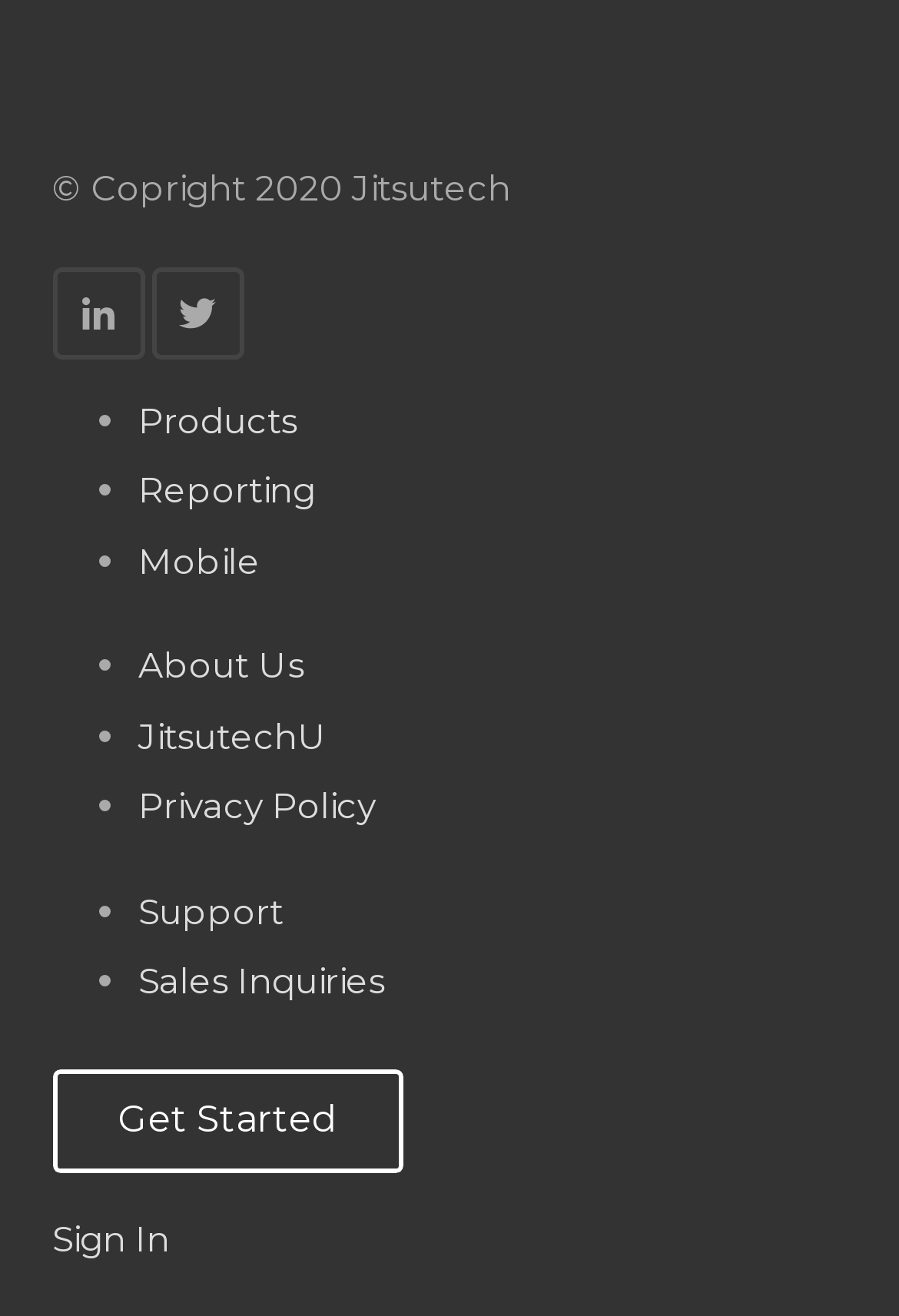Using the webpage screenshot, find the UI element described by aria-label="Twitter". Provide the bounding box coordinates in the format (top-left x, top-left y, bottom-right x, bottom-right y), ensuring all values are floating point numbers between 0 and 1.

[0.168, 0.203, 0.271, 0.273]